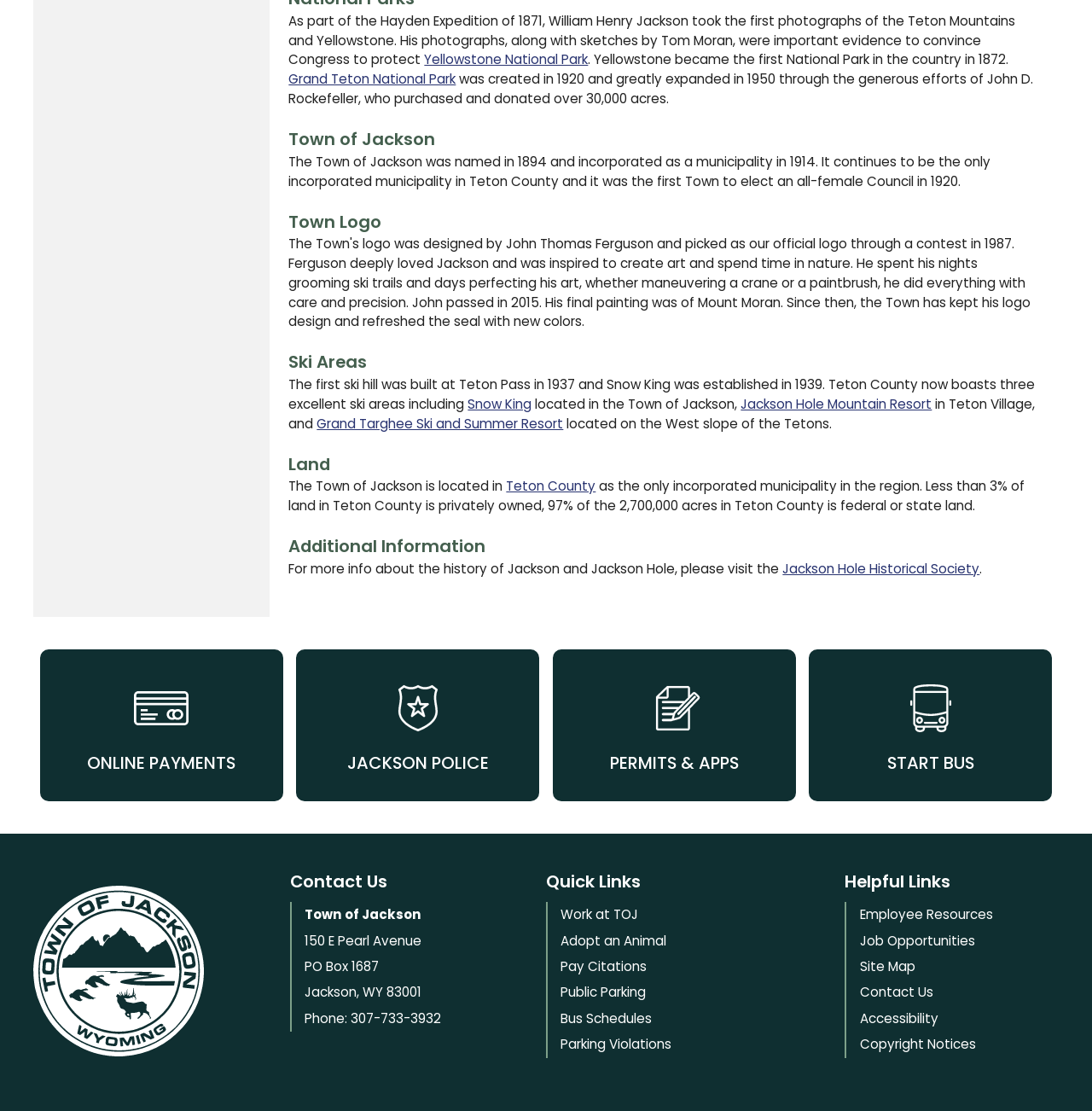Locate the bounding box coordinates of the clickable region to complete the following instruction: "View the Jackson Hole Historical Society."

[0.717, 0.504, 0.897, 0.52]